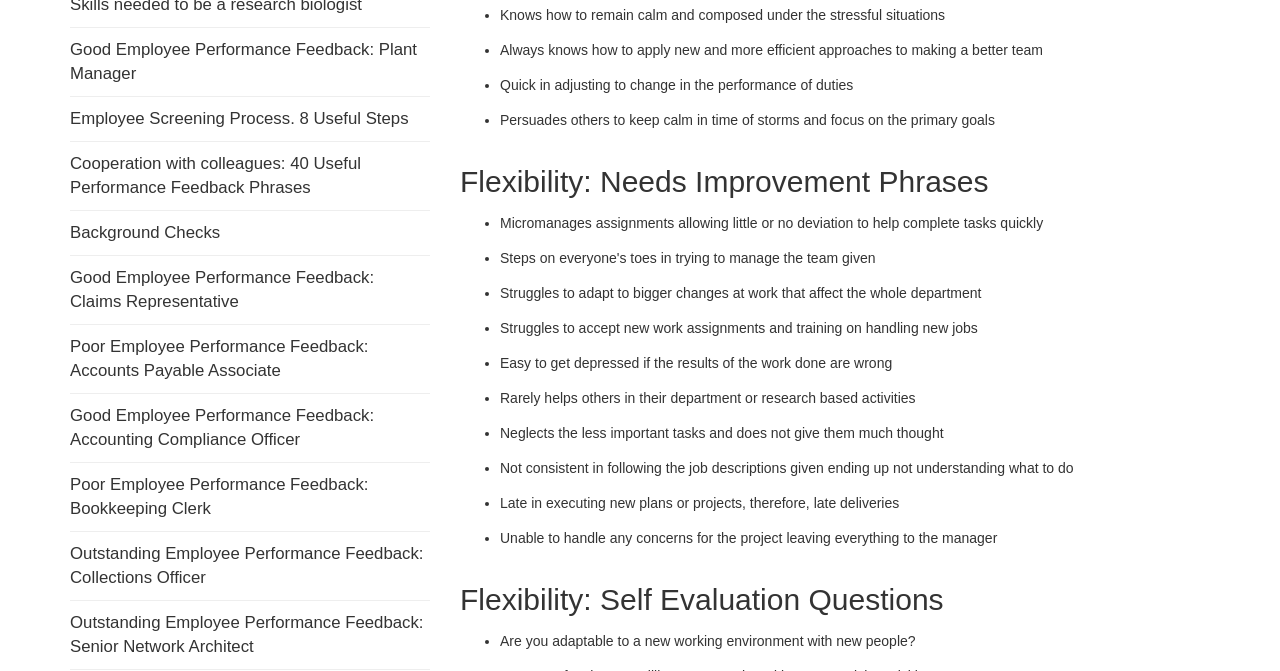Reply to the question with a brief word or phrase: How many links are there in the webpage?

10